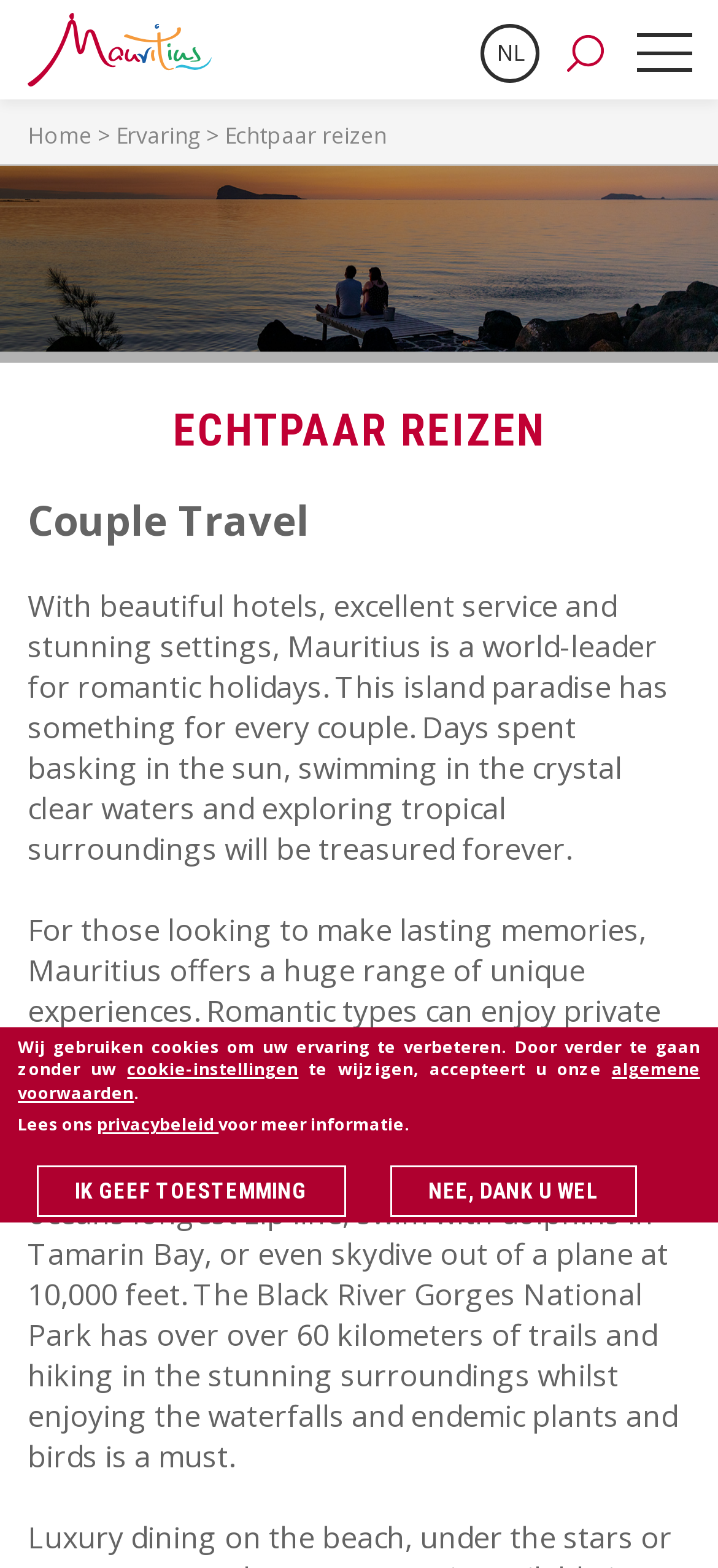Find the coordinates for the bounding box of the element with this description: "Ik geef toestemming".

[0.051, 0.743, 0.481, 0.776]